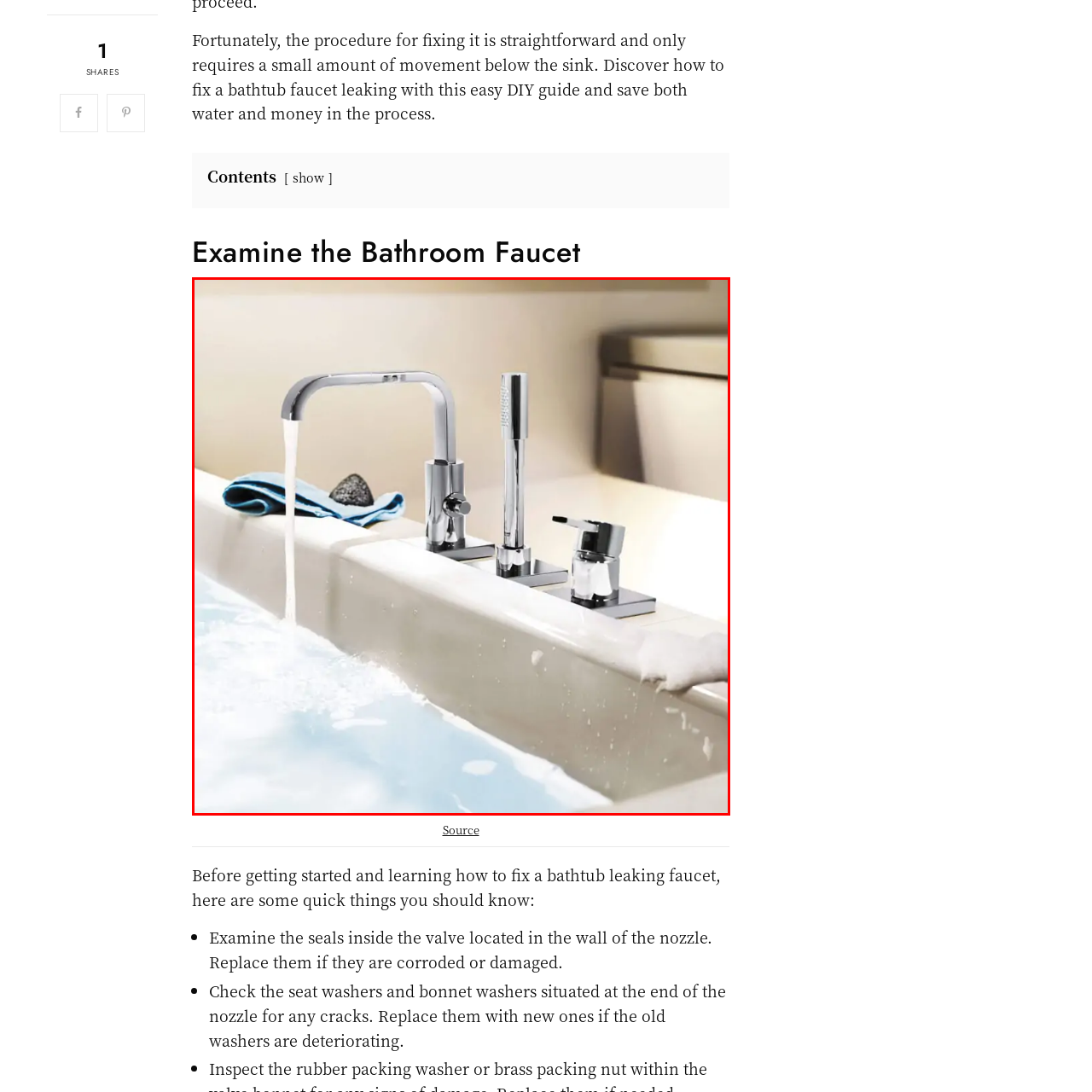Observe the image inside the red bounding box and answer briefly using a single word or phrase: How many individual controls are there for water temperature?

Two